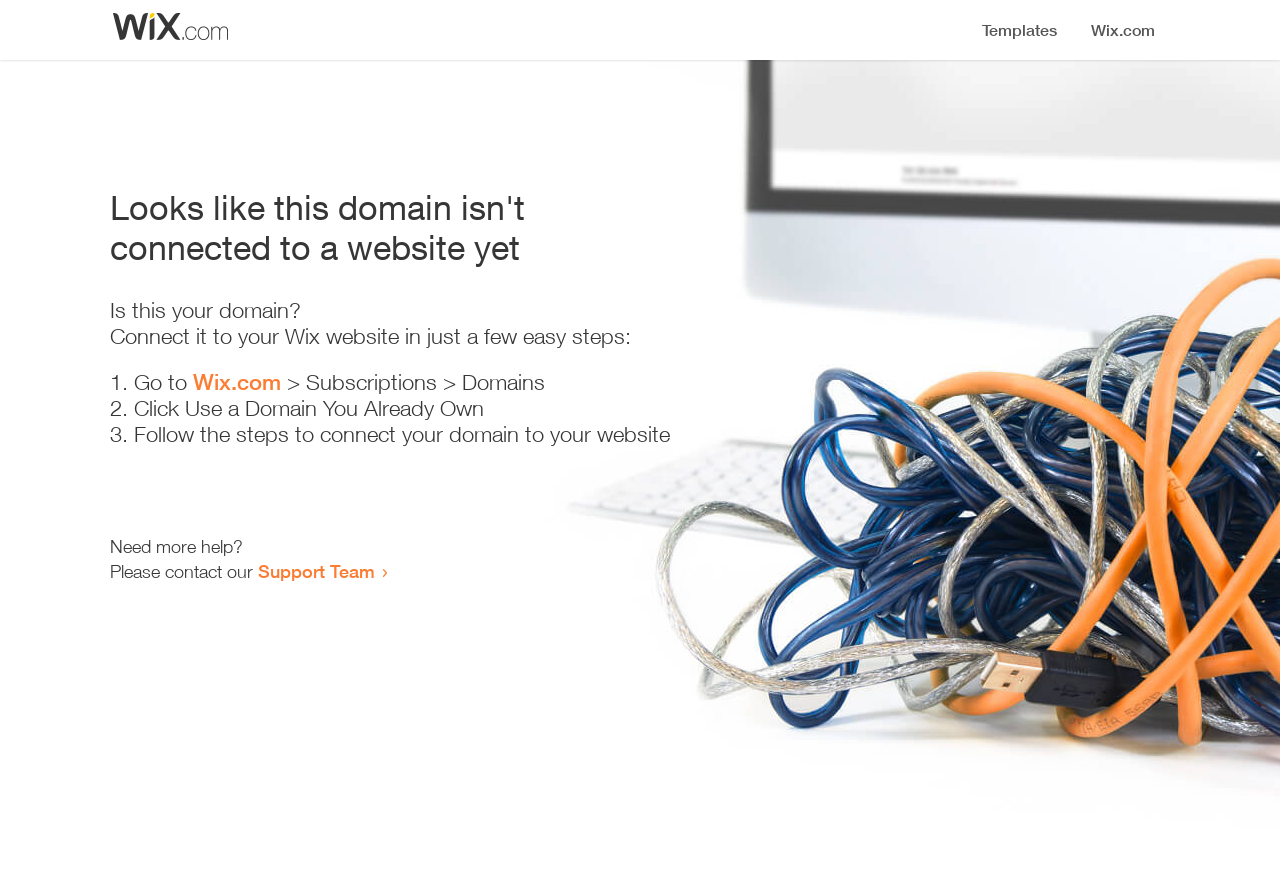Determine the bounding box coordinates for the UI element described. Format the coordinates as (top-left x, top-left y, bottom-right x, bottom-right y) and ensure all values are between 0 and 1. Element description: Support Team

[0.202, 0.642, 0.293, 0.667]